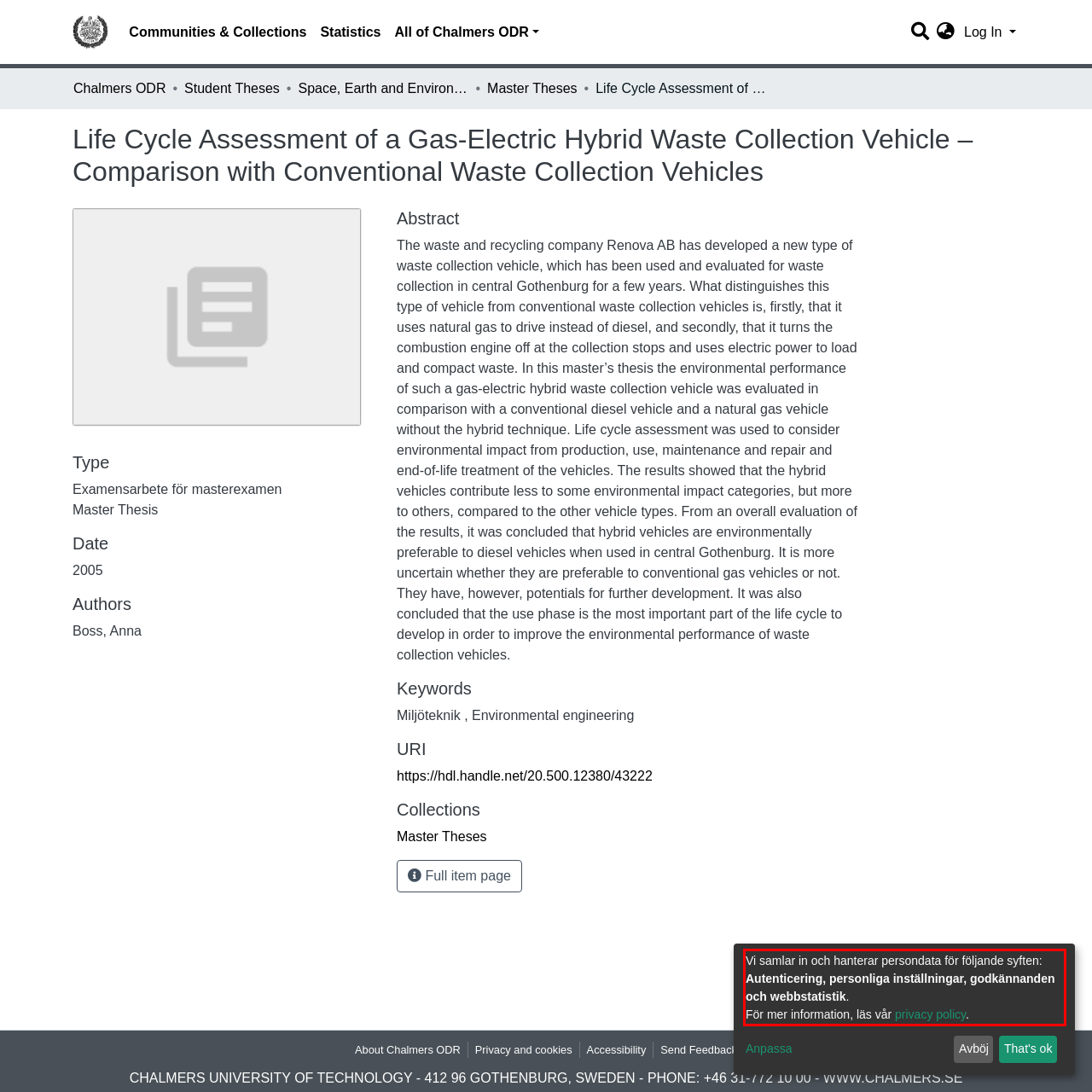Perform OCR on the text inside the red-bordered box in the provided screenshot and output the content.

Vi samlar in och hanterar persondata för följande syften: Autenticering, personliga inställningar, godkännanden och webbstatistik. För mer information, läs vår privacy policy.